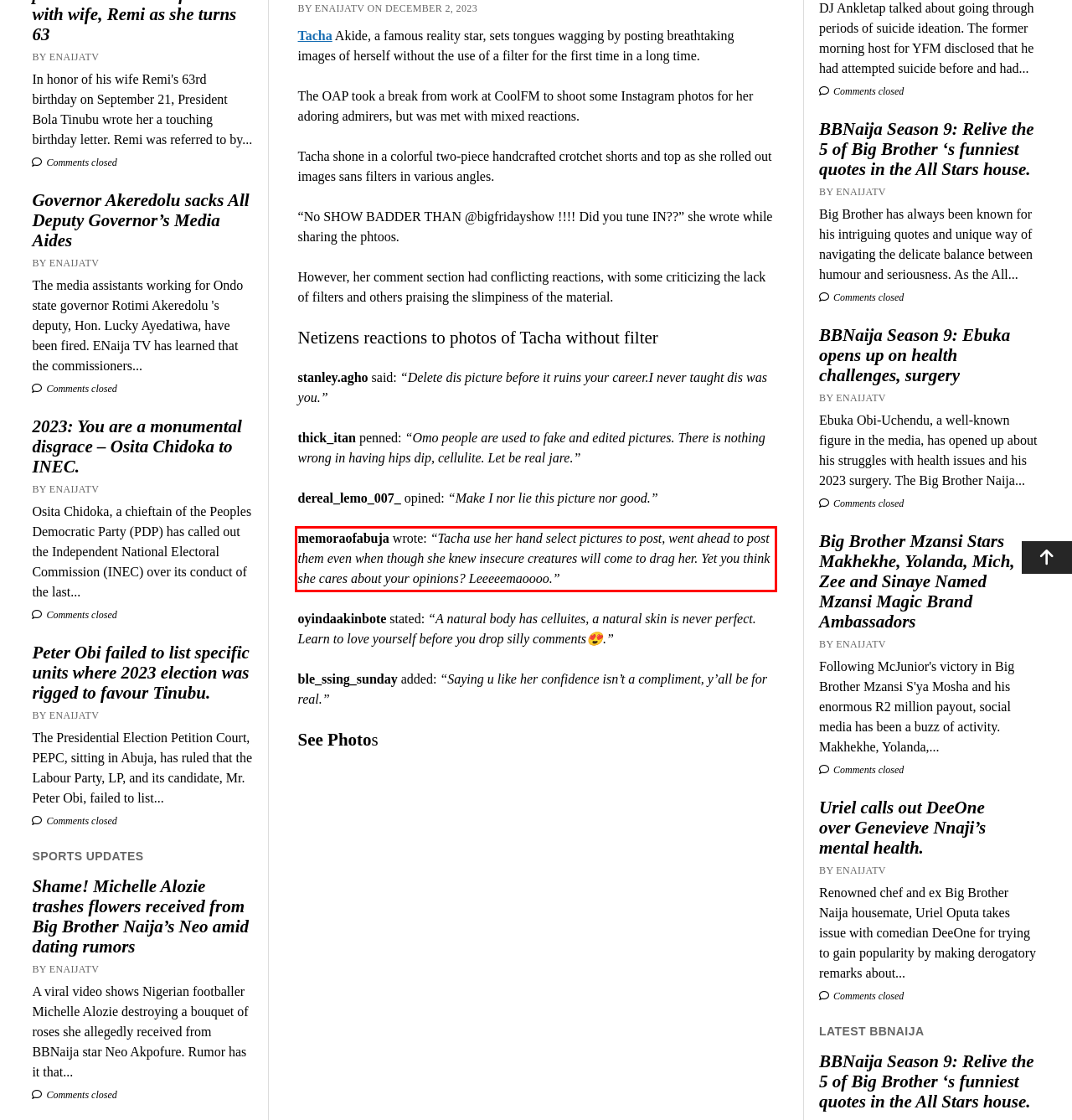Given the screenshot of the webpage, identify the red bounding box, and recognize the text content inside that red bounding box.

memoraofabuja wrote: “Tacha use her hand select pictures to post, went ahead to post them even when though she knew insecure creatures will come to drag her. Yet you think she cares about your opinions? Leeeeemaoooo.”